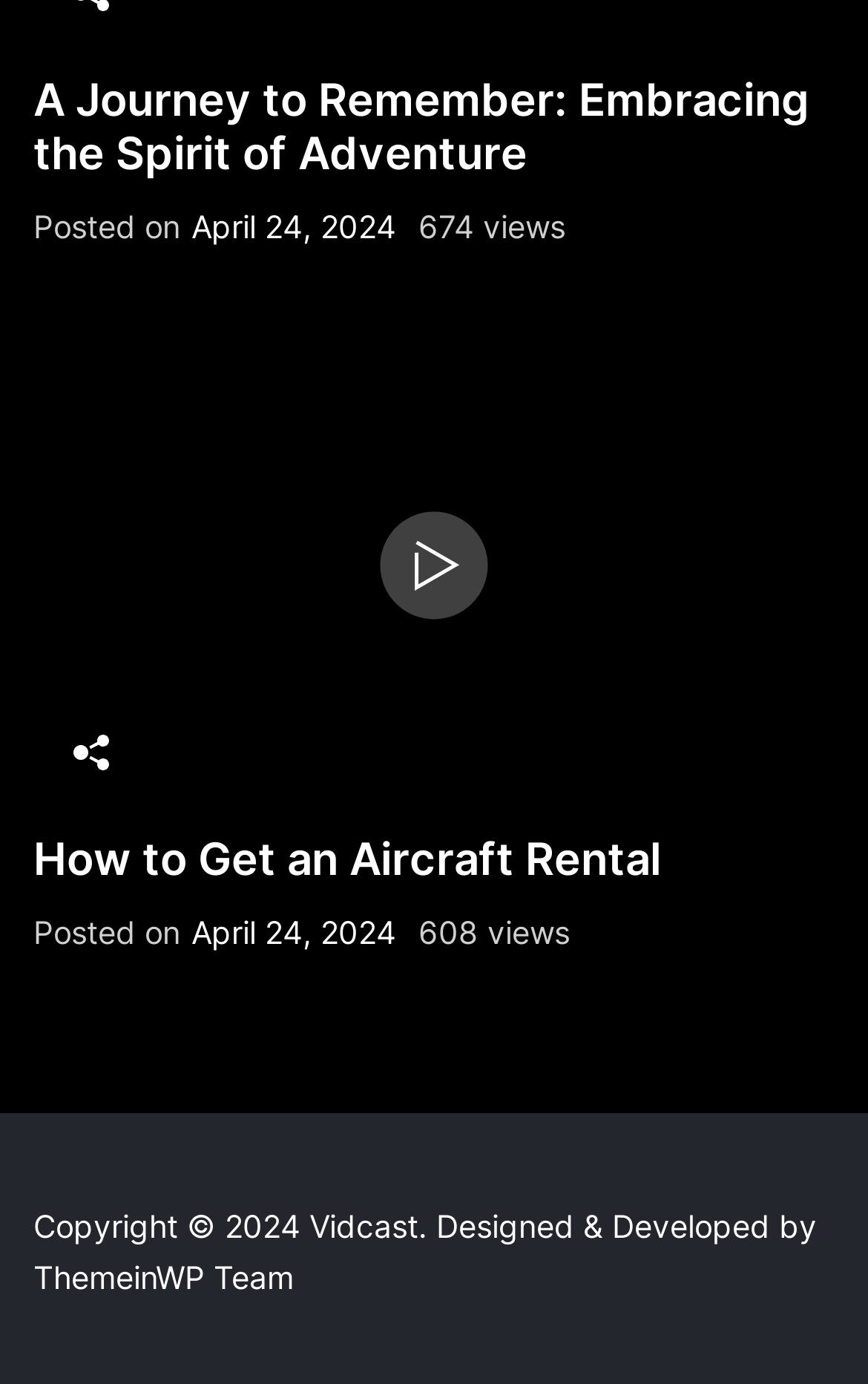Given the webpage screenshot, identify the bounding box of the UI element that matches this description: "ThemeinWP Team".

[0.038, 0.908, 0.338, 0.936]